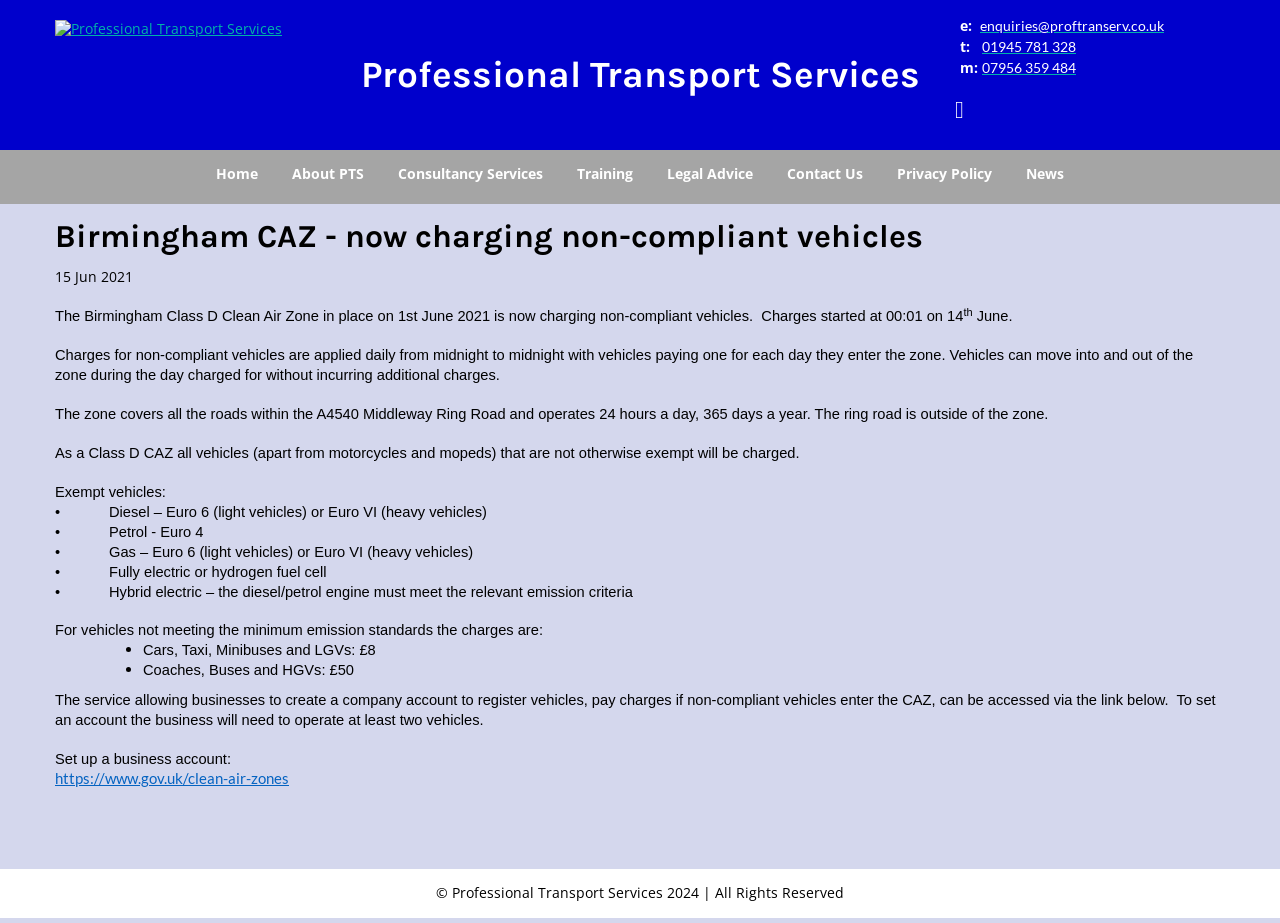Can you show the bounding box coordinates of the region to click on to complete the task described in the instruction: "Click on Professional Transport Services"?

[0.043, 0.022, 0.254, 0.042]